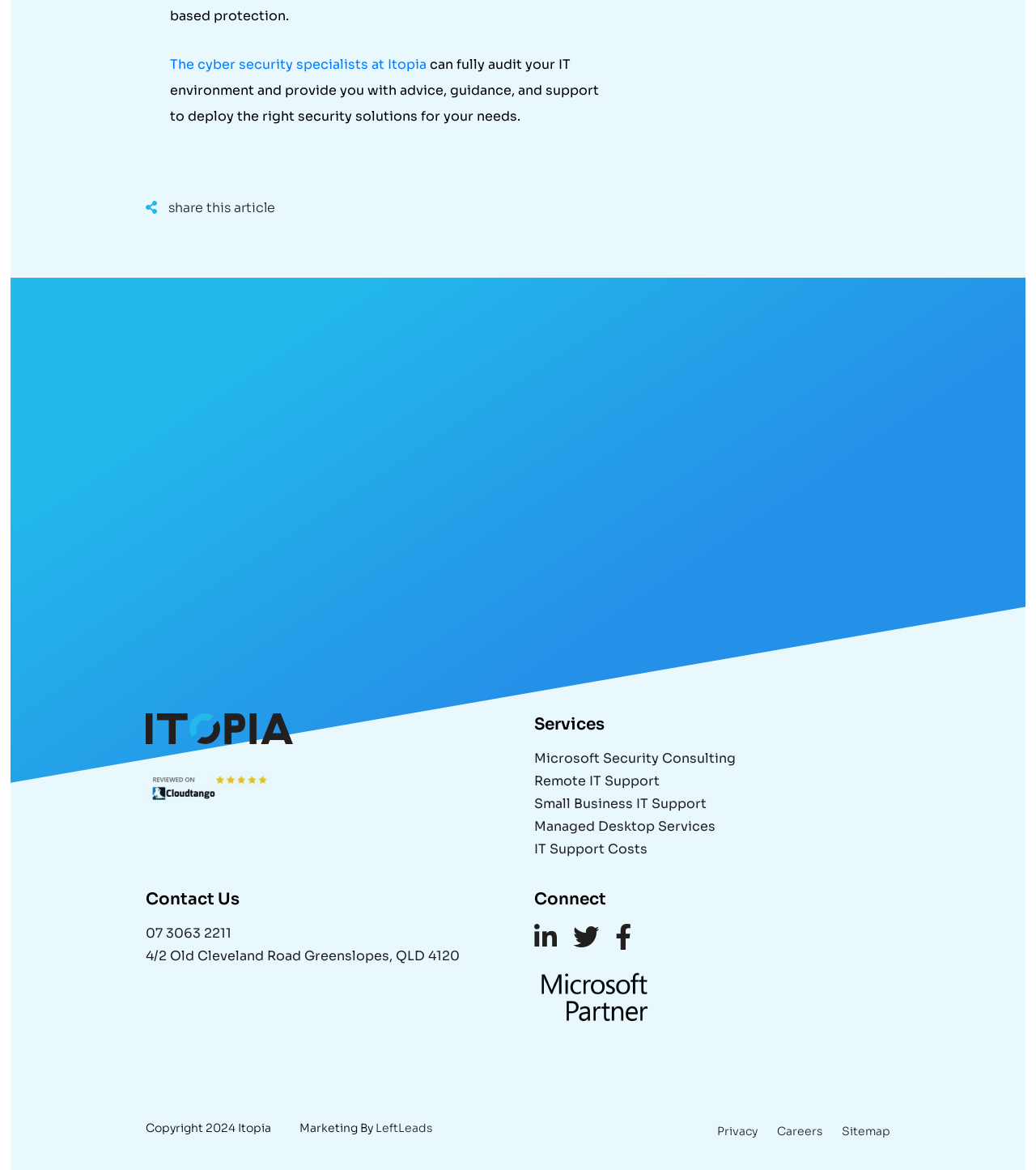Extract the bounding box coordinates for the described element: "alt="Logo of Microsoft Partner"". The coordinates should be represented as four float numbers between 0 and 1: [left, top, right, bottom].

[0.516, 0.826, 0.641, 0.84]